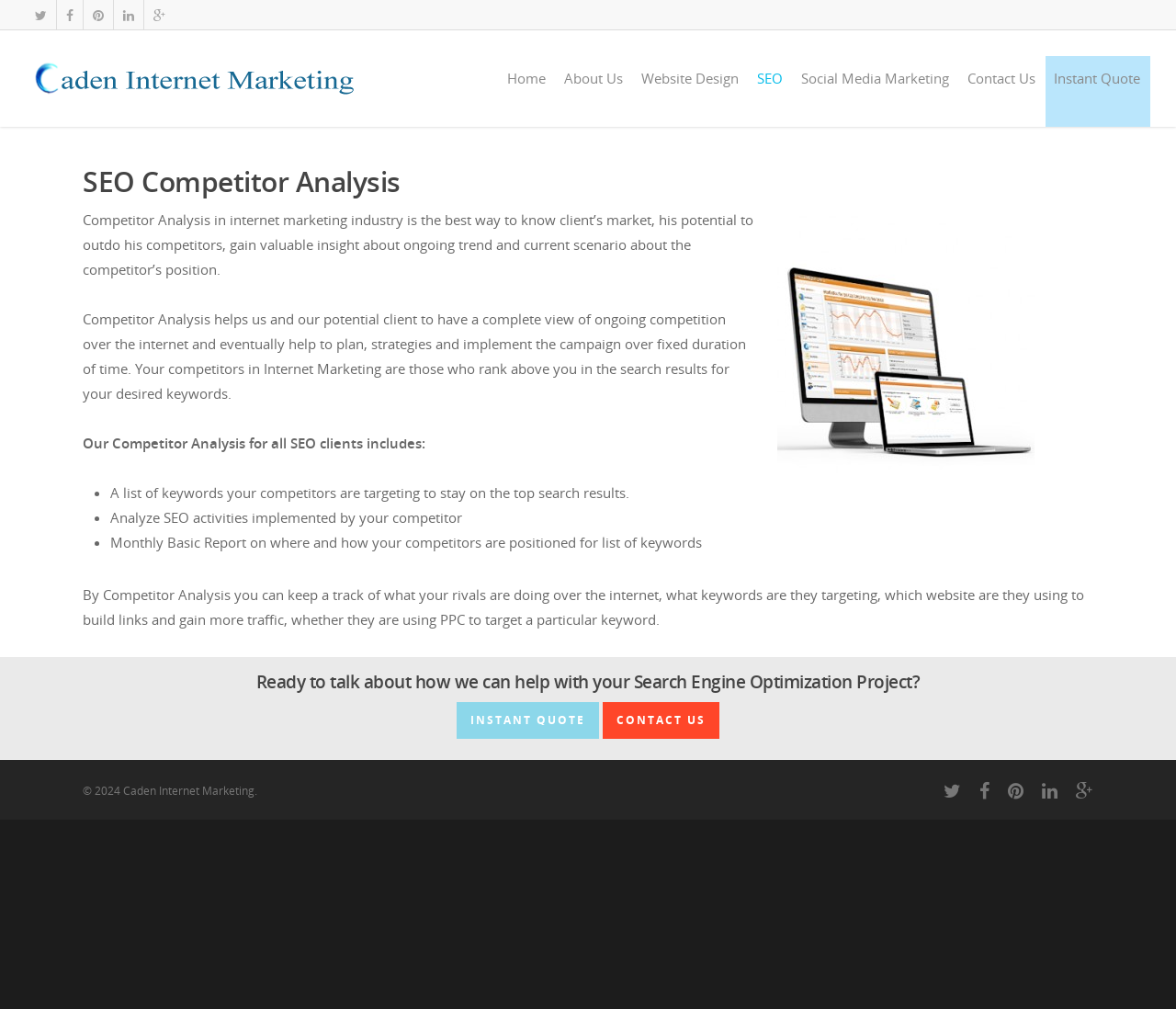Please find and generate the text of the main heading on the webpage.

SEO Competitor Analysis